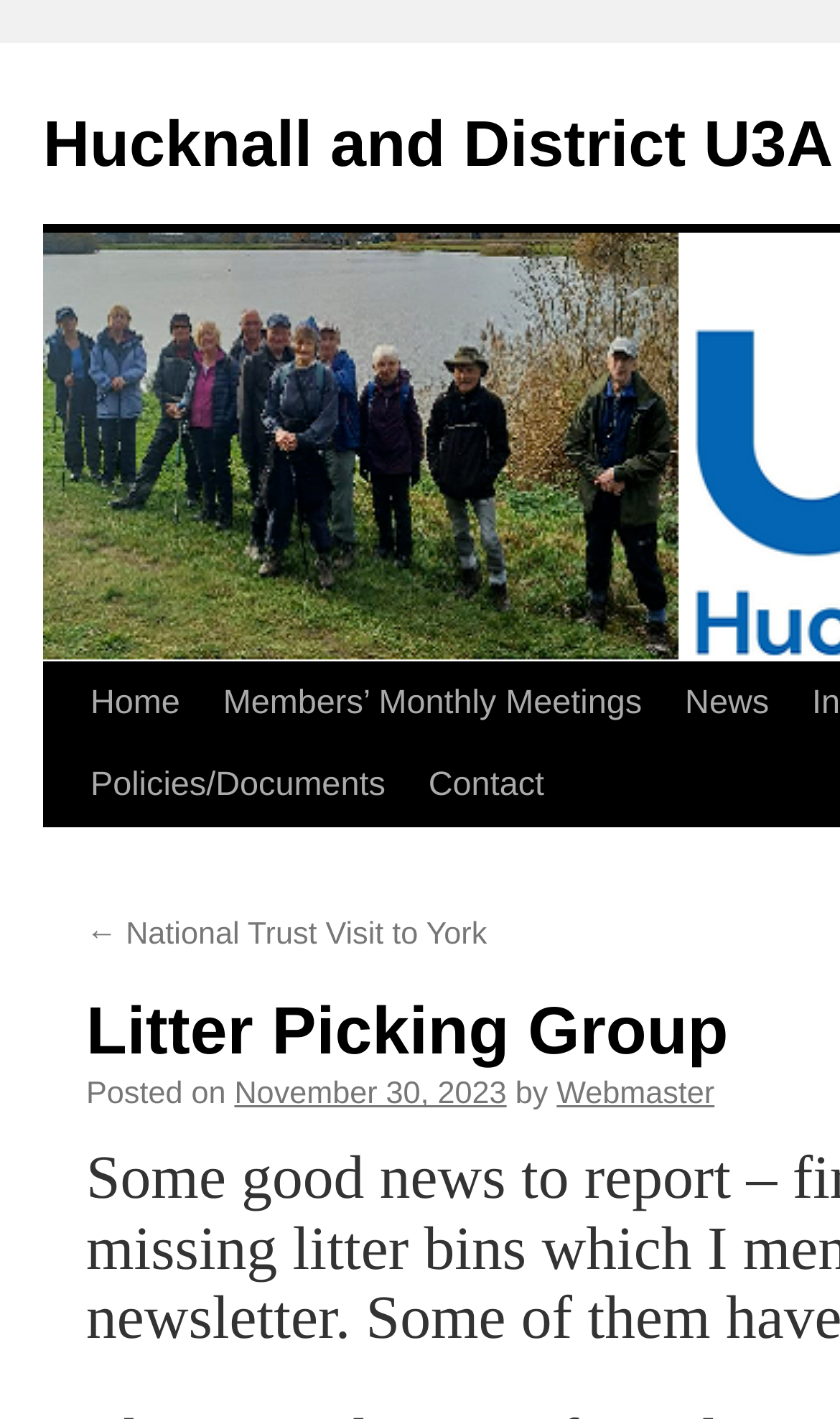Give the bounding box coordinates for the element described as: "Blog".

None